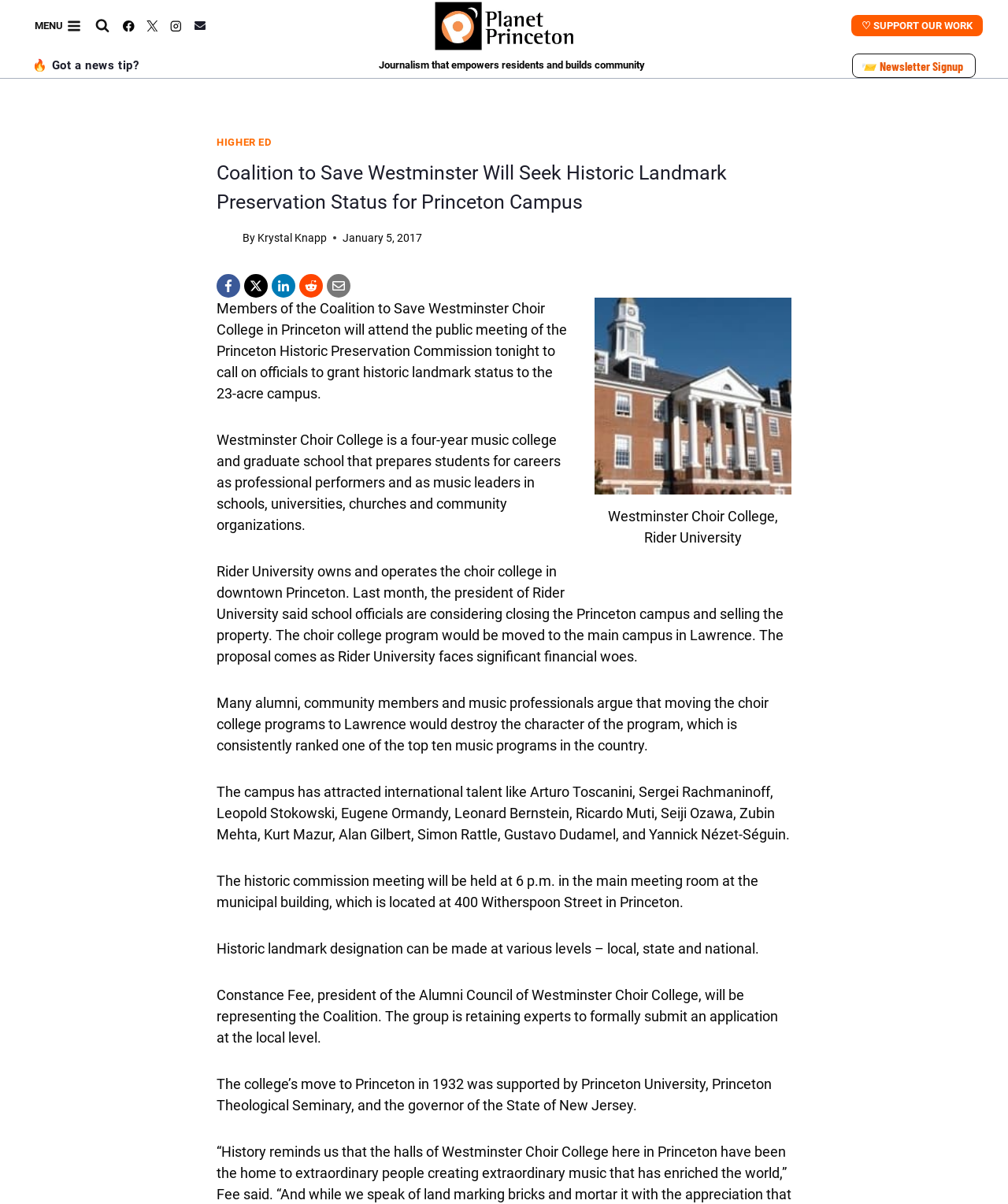Please give a succinct answer to the question in one word or phrase:
What is the purpose of the Coalition to Save Westminster Choir College?

To save the college